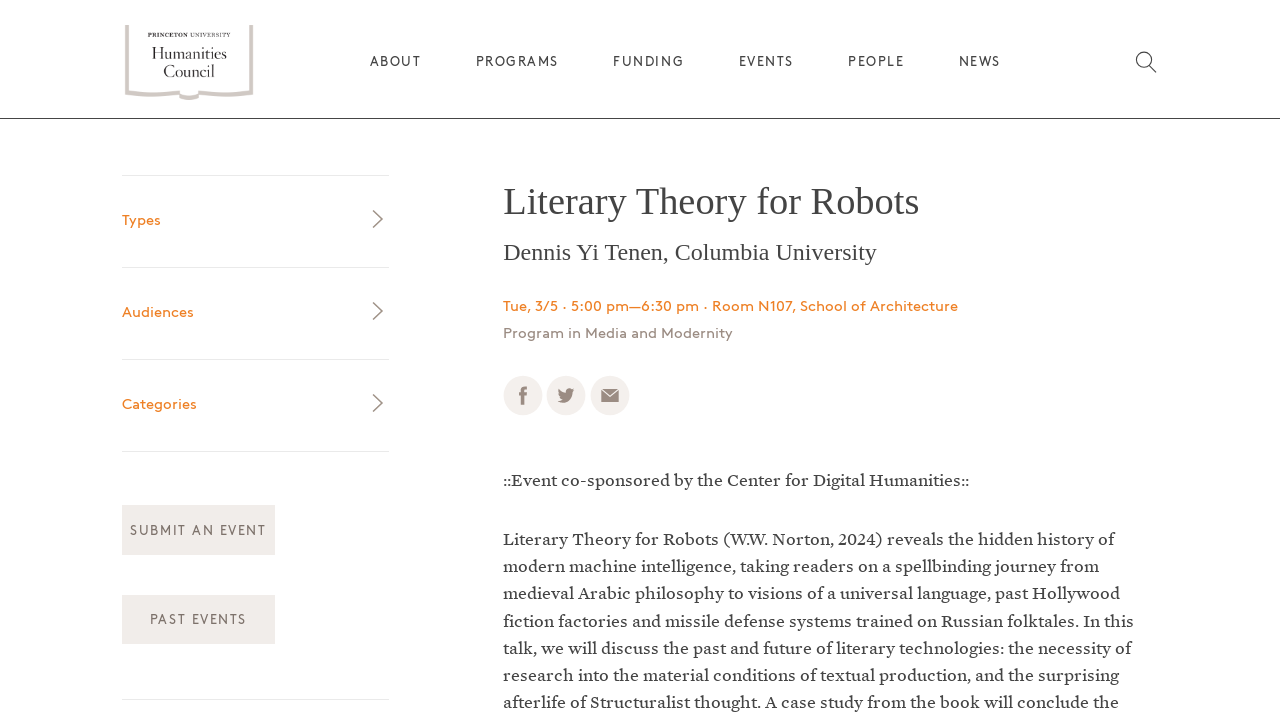Who is the speaker of the event?
Respond with a short answer, either a single word or a phrase, based on the image.

Dennis Yi Tenen